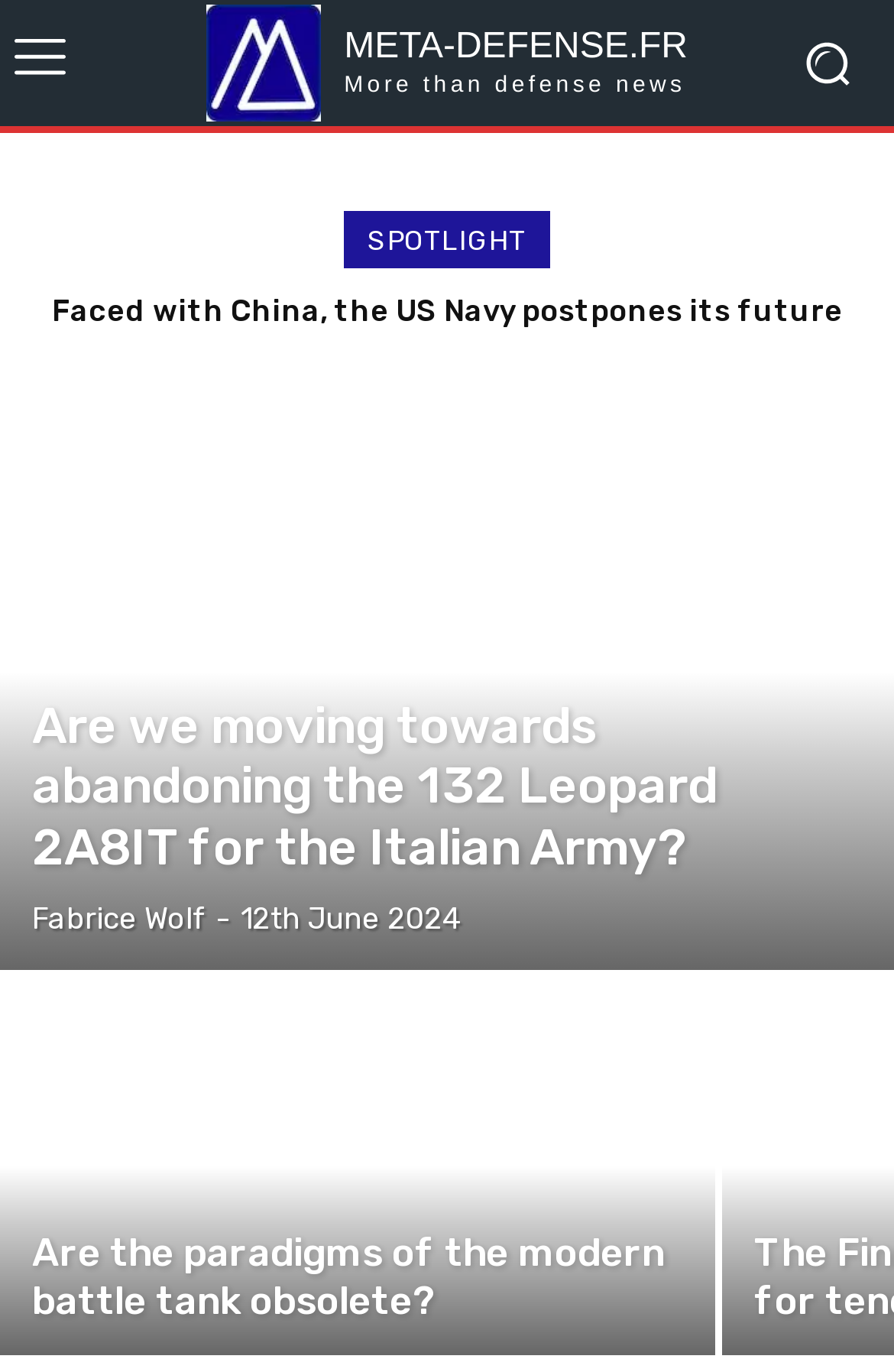Provide your answer in one word or a succinct phrase for the question: 
What is the main topic of the webpage?

Defense news and analysis